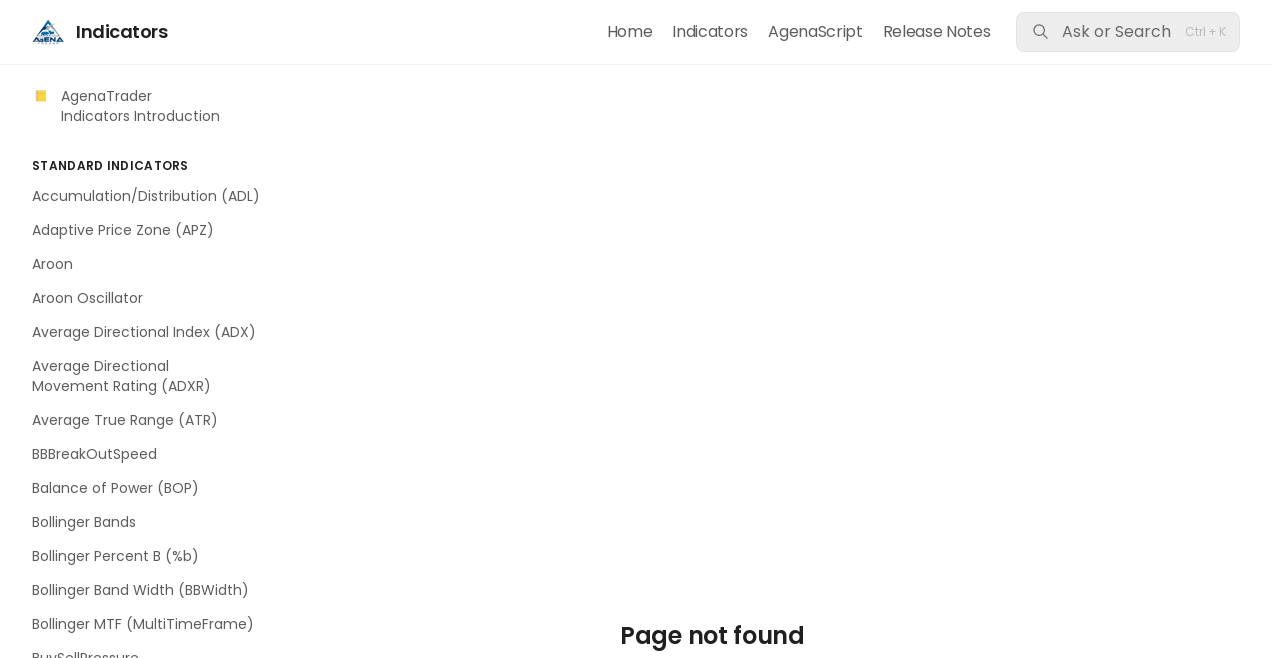Extract the bounding box coordinates for the UI element described by the text: "Aroon". The coordinates should be in the form of [left, top, right, bottom] with values between 0 and 1.

[0.009, 0.377, 0.238, 0.426]